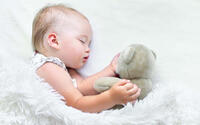Provide a one-word or short-phrase answer to the question:
What color is the blanket?

White